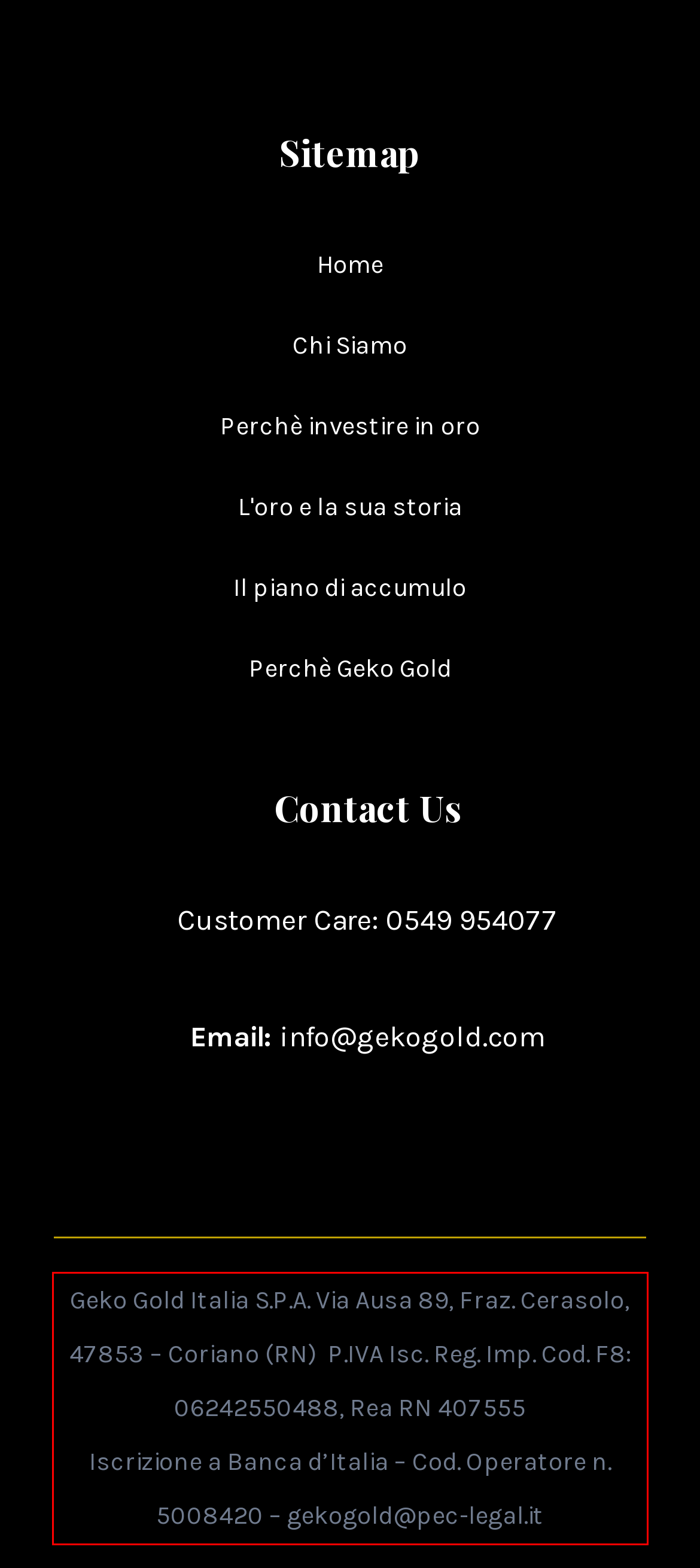Observe the screenshot of the webpage that includes a red rectangle bounding box. Conduct OCR on the content inside this red bounding box and generate the text.

Geko Gold Italia S.P.A. Via Ausa 89, Fraz. Cerasolo, 47853 – Coriano (RN) P.IVA Isc. Reg. Imp. Cod. F8: 06242550488, Rea RN 407555 Iscrizione a Banca d’Italia – Cod. Operatore n. 5008420 – gekogold@pec-legal.it